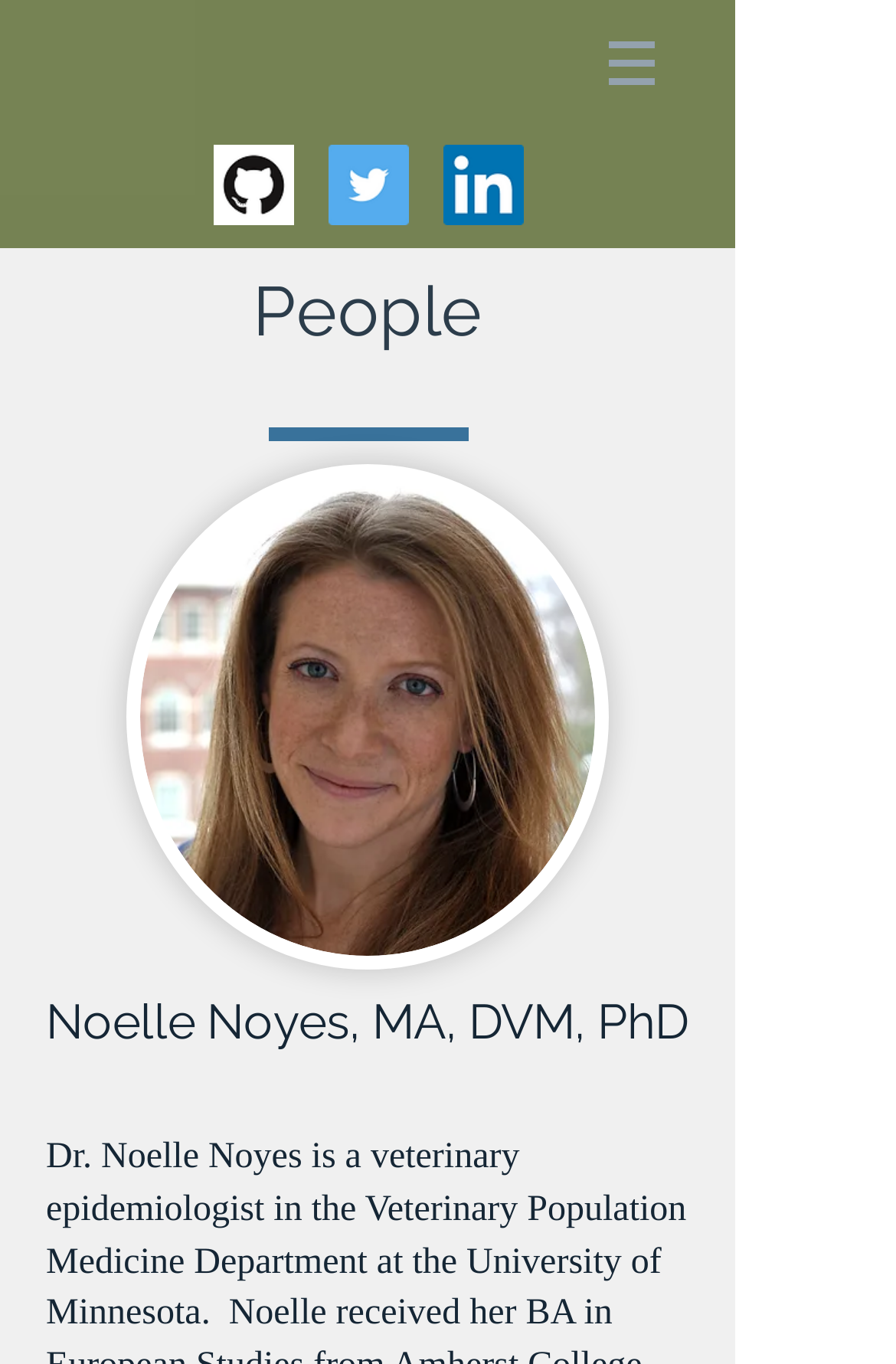What is the profession of the person mentioned on the page?
Could you answer the question in a detailed manner, providing as much information as possible?

I looked at the heading that mentions the person's name and profession, which includes 'MA, DVM, PhD'.